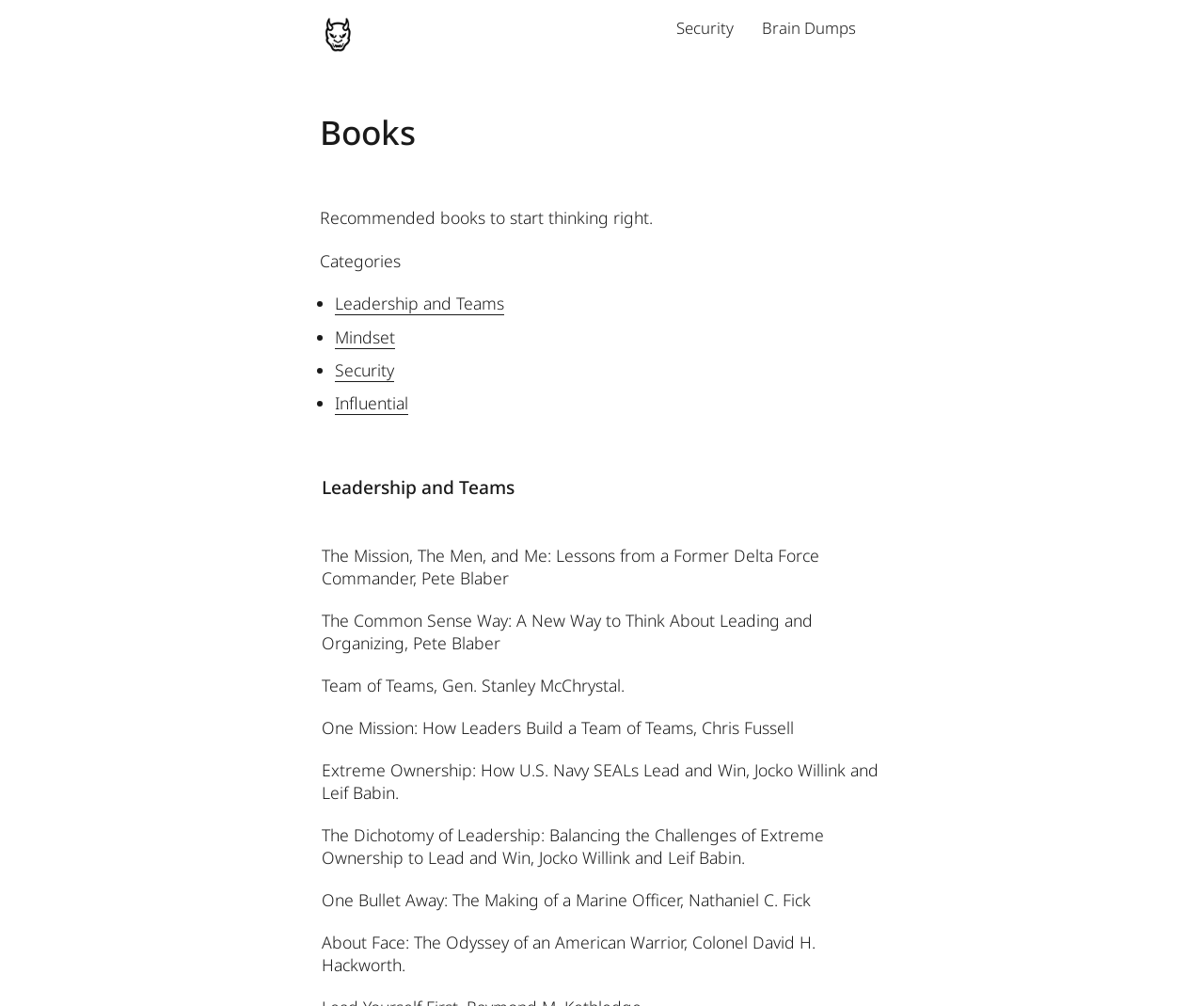Please determine the bounding box of the UI element that matches this description: parent_node: Brain Dumps. The coordinates should be given as (top-left x, top-left y, bottom-right x, bottom-right y), with all values between 0 and 1.

[0.266, 0.016, 0.297, 0.053]